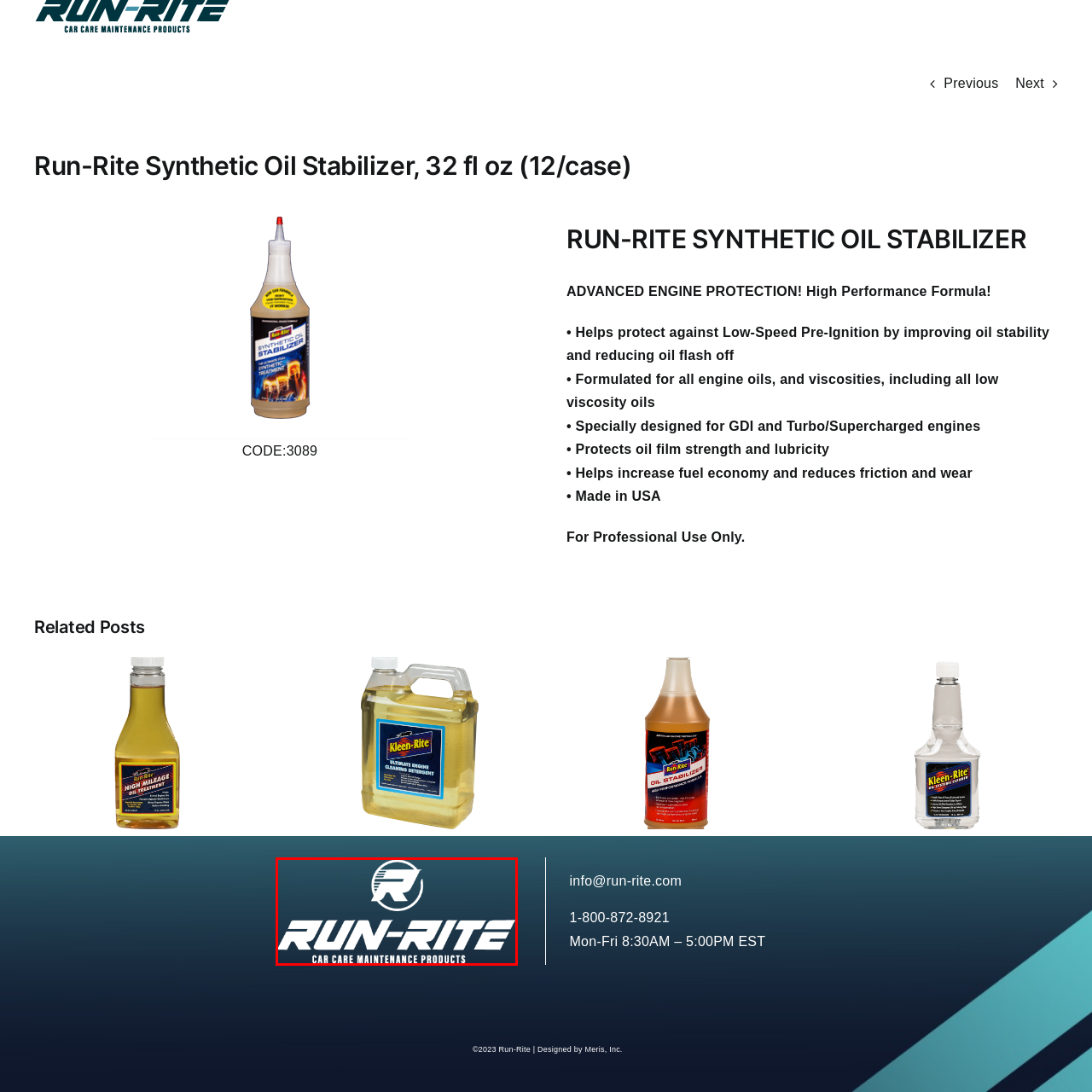What is the color transition of the gradient background?
Please look at the image marked with a red bounding box and provide a one-word or short-phrase answer based on what you see.

Dark blue to light shade